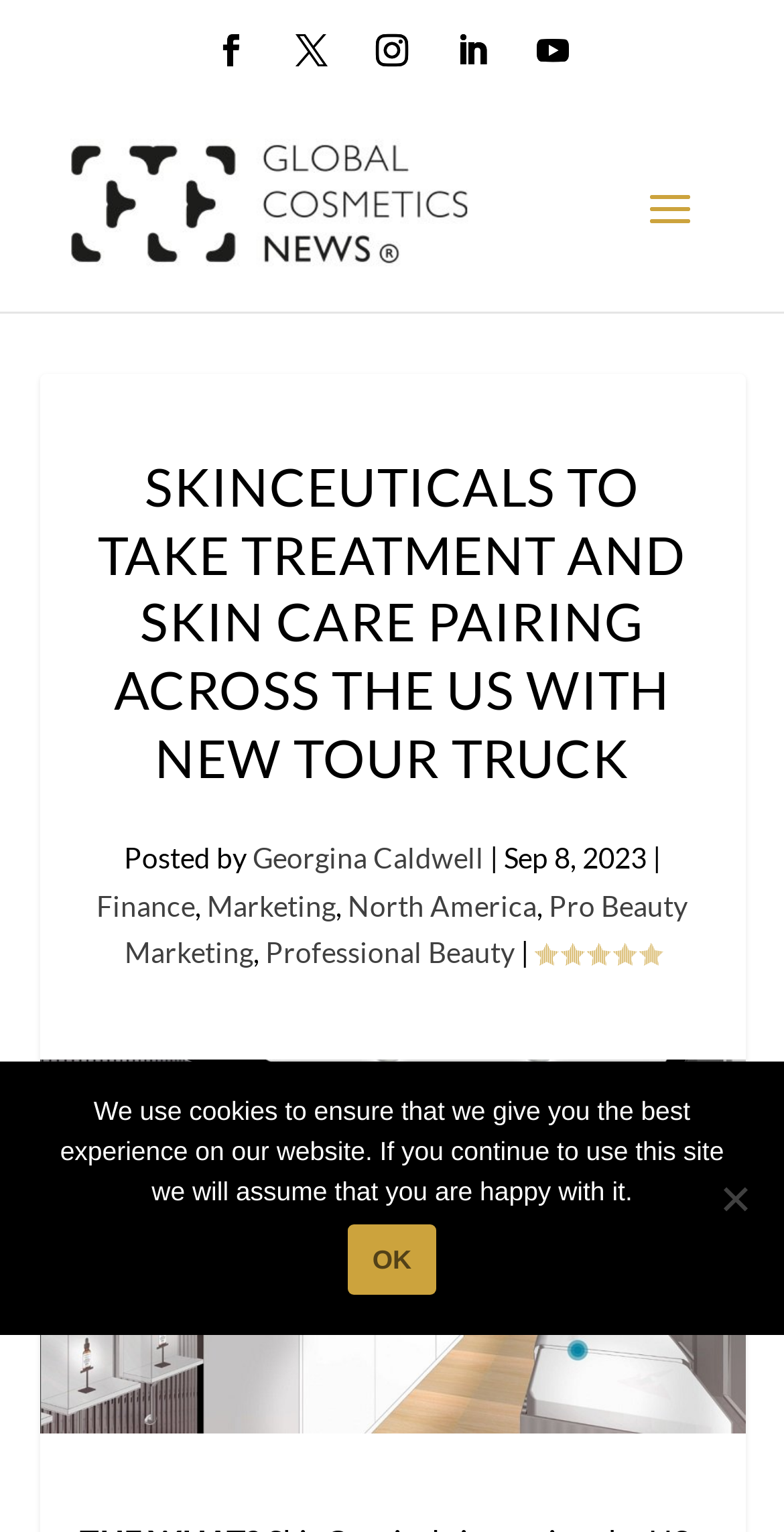Offer a detailed account of what is visible on the webpage.

The webpage is about SkinCeuticals, a brand that is touring the US with a dedicated Treatment Truck, starting in New York City to coincide with New York Fashion Week. 

At the top left of the page, there are five social media links represented by icons. Below these icons, there is a link to "Global Cosmetics News" with an accompanying image. 

The main heading "SKINCEUTICALS TO TAKE TREATMENT AND SKIN CARE PAIRING ACROSS THE US WITH NEW TOUR TRUCK" is prominently displayed in the middle of the page. 

Below the heading, there is a section with the author's name "Georgina Caldwell" and the date "Sep 8, 2023". This section also includes links to categories such as "Finance", "Marketing", "North America", and "Pro Beauty Marketing". 

On the right side of the page, there is a large image related to SkinCeuticals' tour truck. 

At the bottom of the page, there is a "Cookie Notice" dialog box with a message about the website's use of cookies. The dialog box has an "Ok" button and a "No" option.